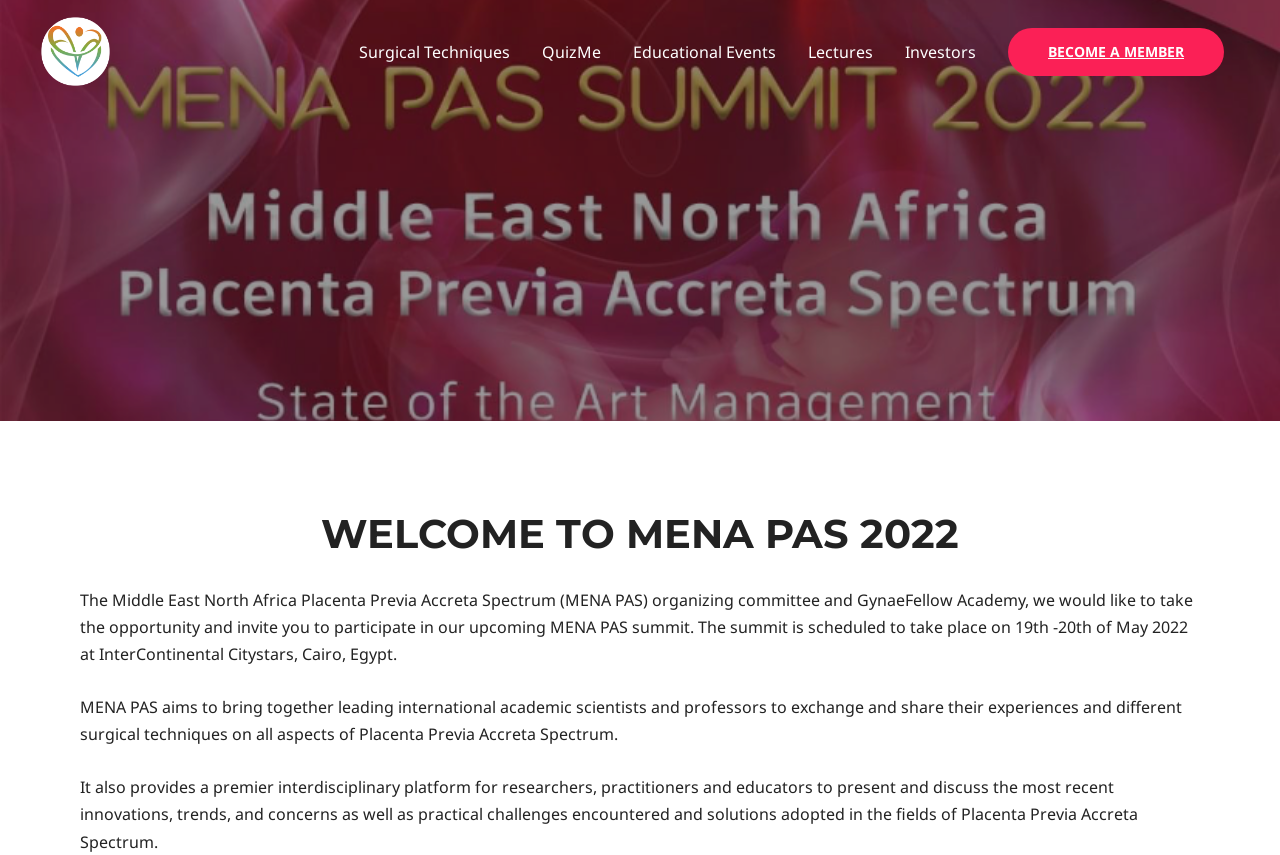Convey a detailed summary of the webpage, mentioning all key elements.

The webpage is about the MENA PAS SUMMIT 2022, organized by GynaeFellow. At the top left, there is a small link. Below it, a navigation menu with six links is situated, including "Surgical Techniques", "QuizMe", "Educational Events", "Lectures", "Investors", and they are aligned horizontally. On the top right, a prominent link "BECOME A MEMBER" is displayed.

Below the navigation menu, a heading "WELCOME TO MENA PAS 2022" is centered. Underneath the heading, there are three paragraphs of text. The first paragraph invites readers to participate in the MENA PAS summit, scheduled to take place on May 19th-20th, 2022, at InterContinental Citystars, Cairo, Egypt. The second paragraph explains the purpose of MENA PAS, which is to bring together leading international academic scientists and professors to exchange and share their experiences and surgical techniques on Placenta Previa Accreta Spectrum. The third paragraph describes the summit as a platform for researchers, practitioners, and educators to present and discuss recent innovations, trends, and concerns in the fields of Placenta Previa Accreta Spectrum.